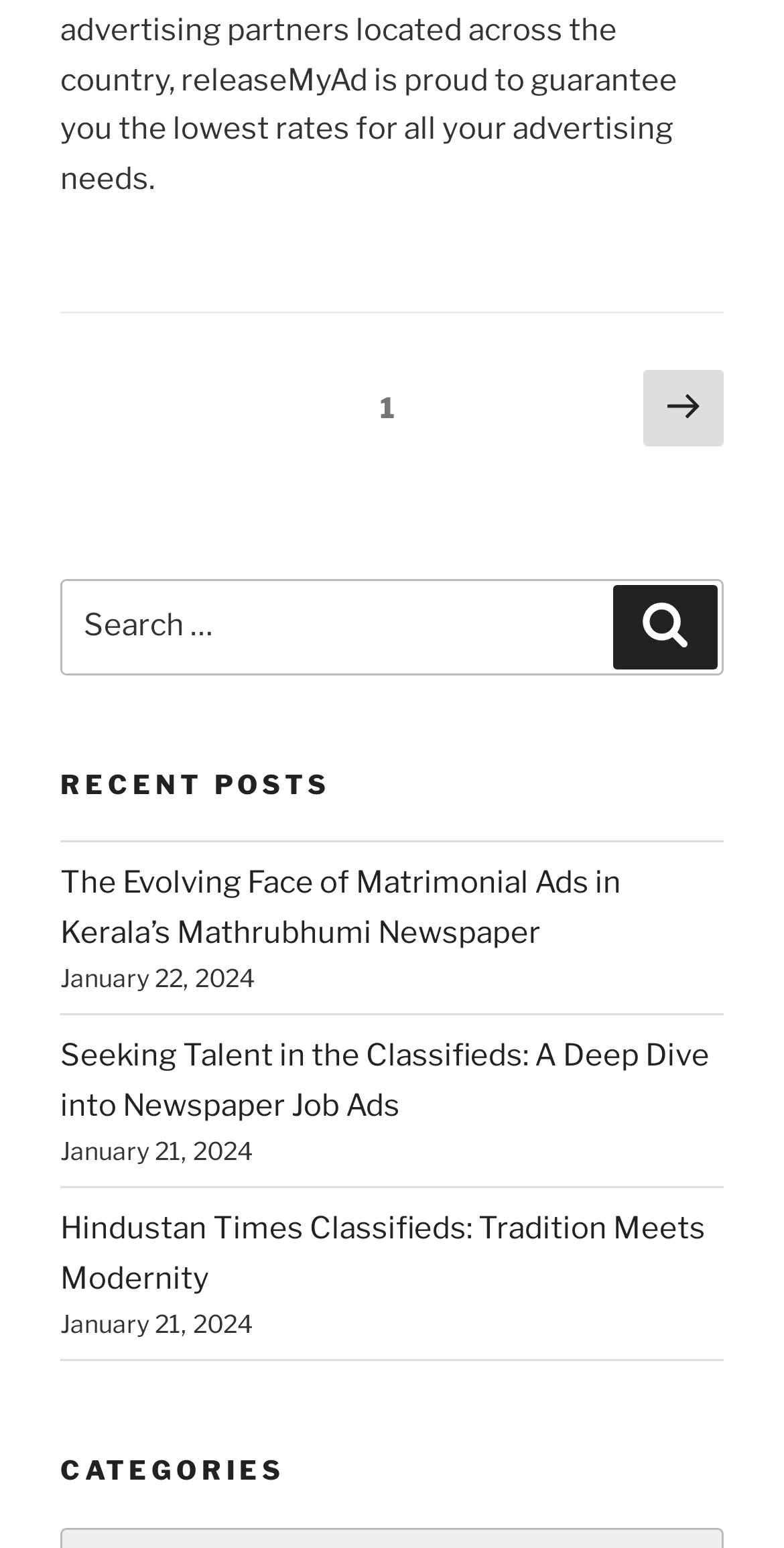How many posts are shown on this page? Using the information from the screenshot, answer with a single word or phrase.

3